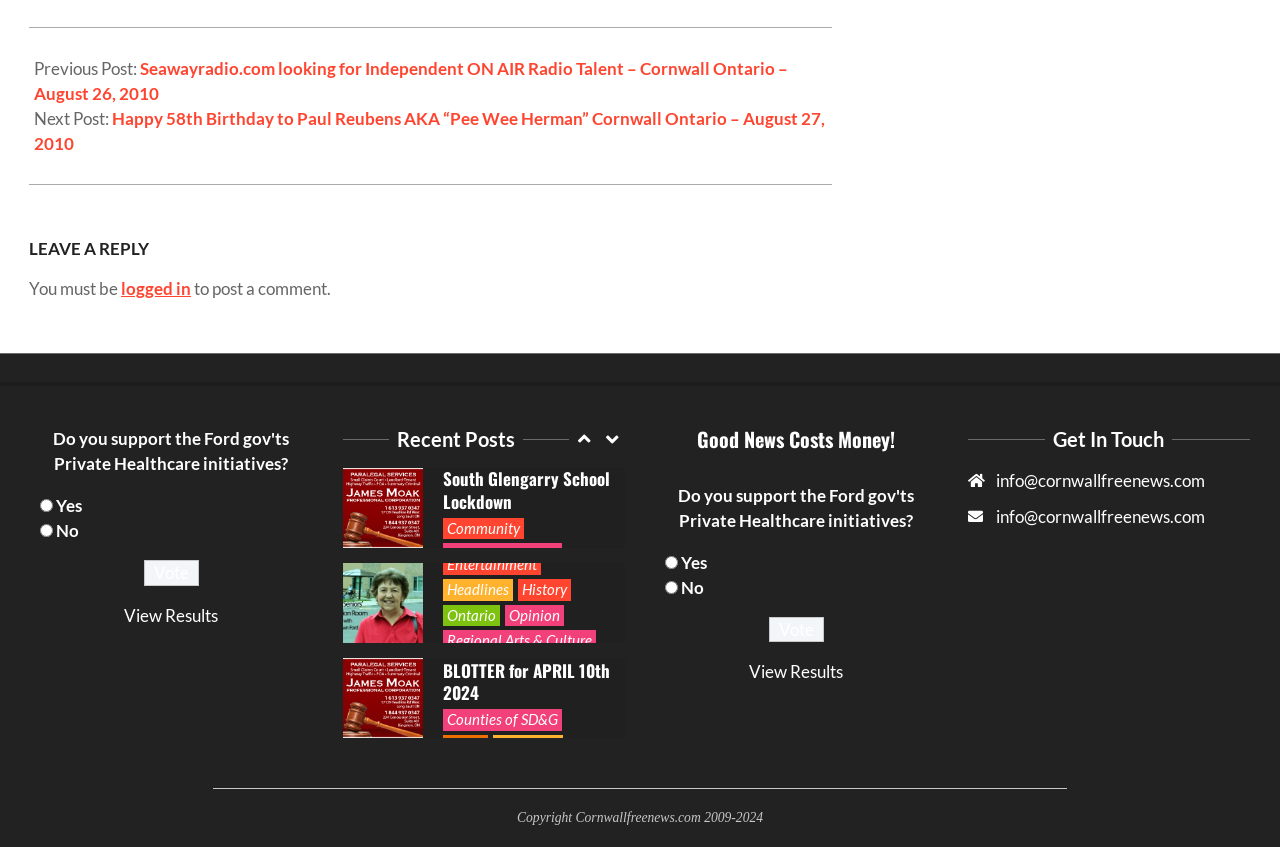Could you determine the bounding box coordinates of the clickable element to complete the instruction: "Leave a reply"? Provide the coordinates as four float numbers between 0 and 1, i.e., [left, top, right, bottom].

[0.023, 0.282, 0.65, 0.308]